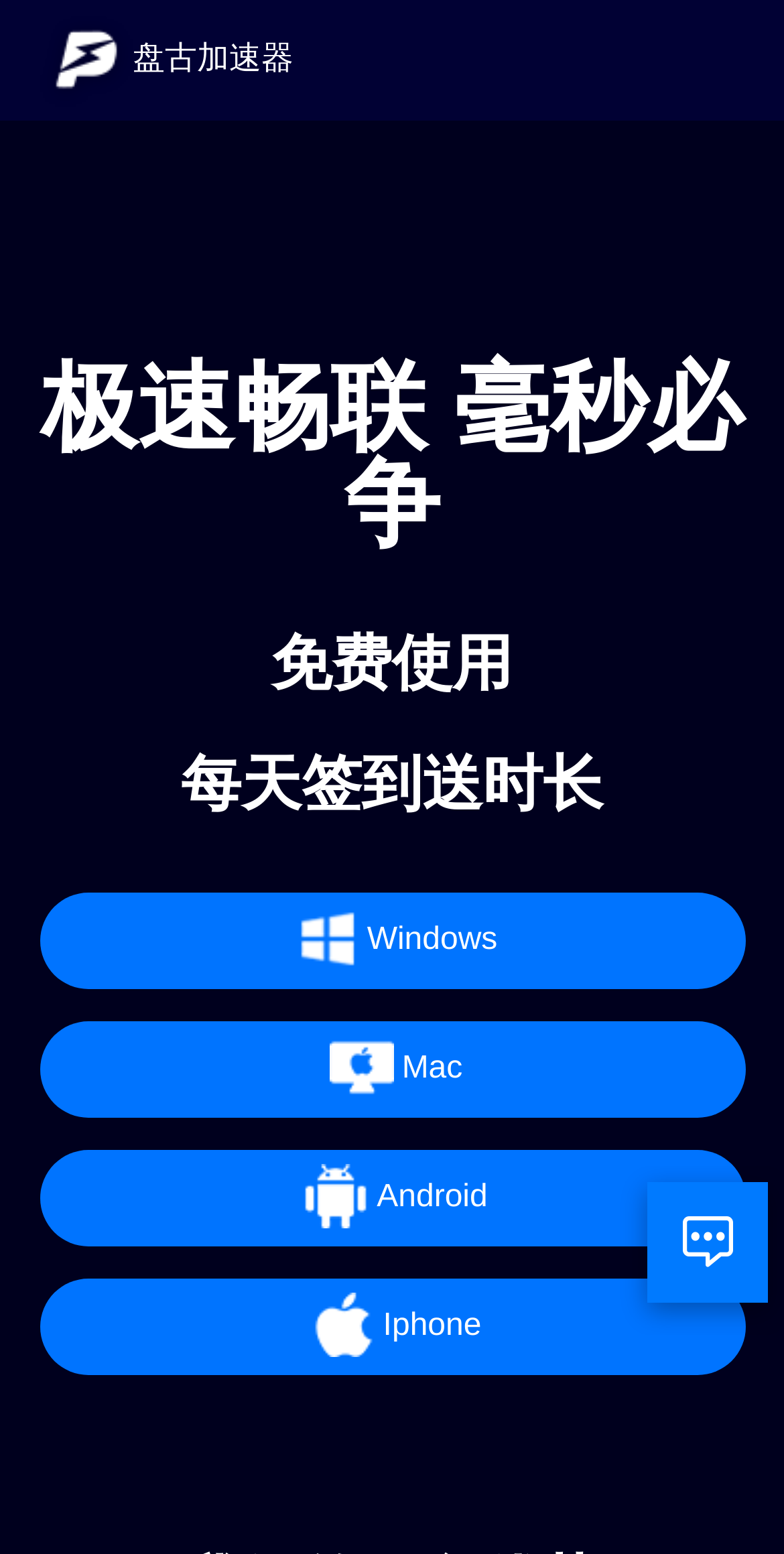Using the element description Android, predict the bounding box coordinates for the UI element. Provide the coordinates in (top-left x, top-left y, bottom-right x, bottom-right y) format with values ranging from 0 to 1.

[0.05, 0.74, 0.95, 0.802]